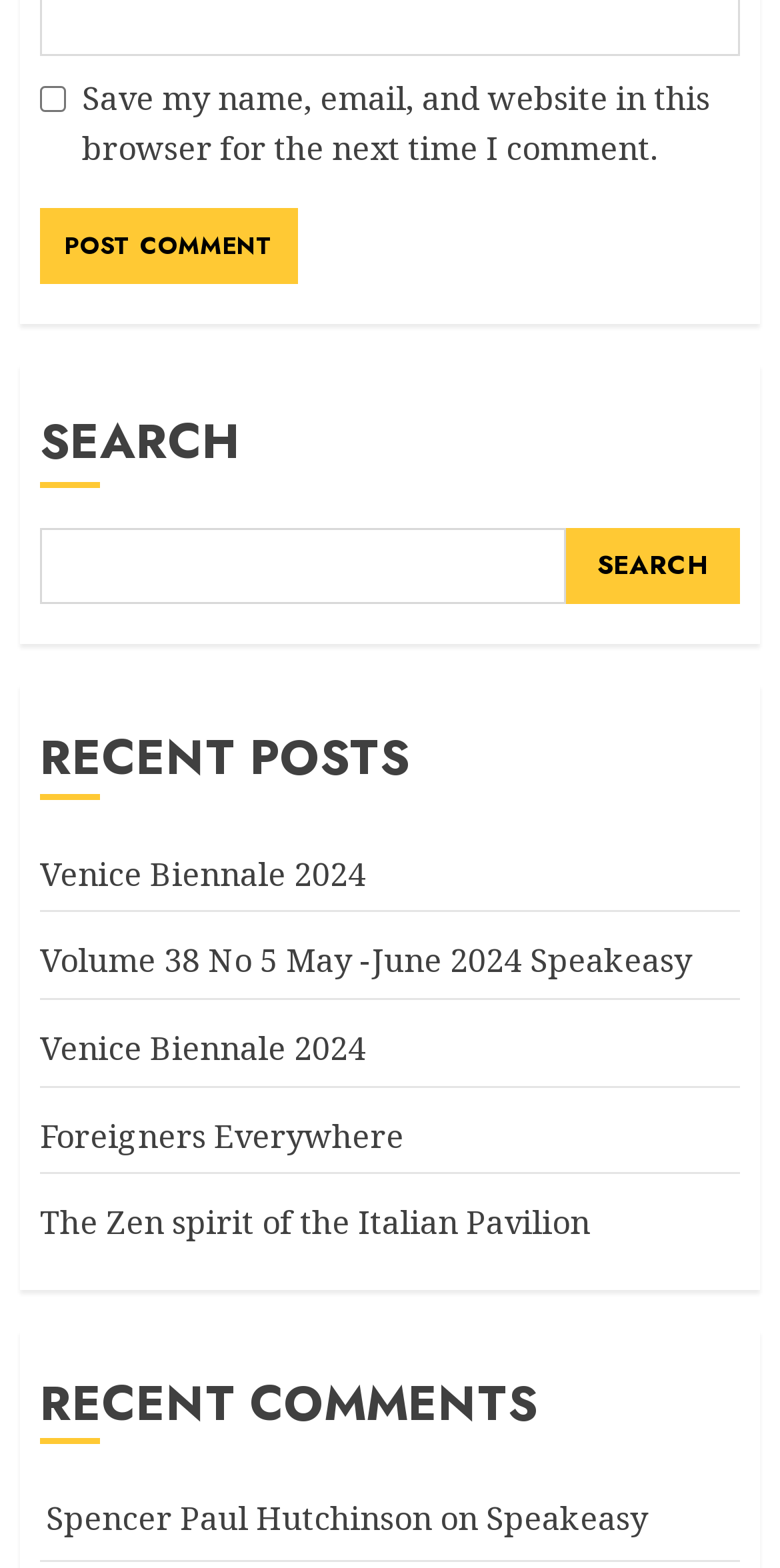Locate the bounding box coordinates of the element you need to click to accomplish the task described by this instruction: "check recent comments".

[0.051, 0.873, 0.949, 0.921]